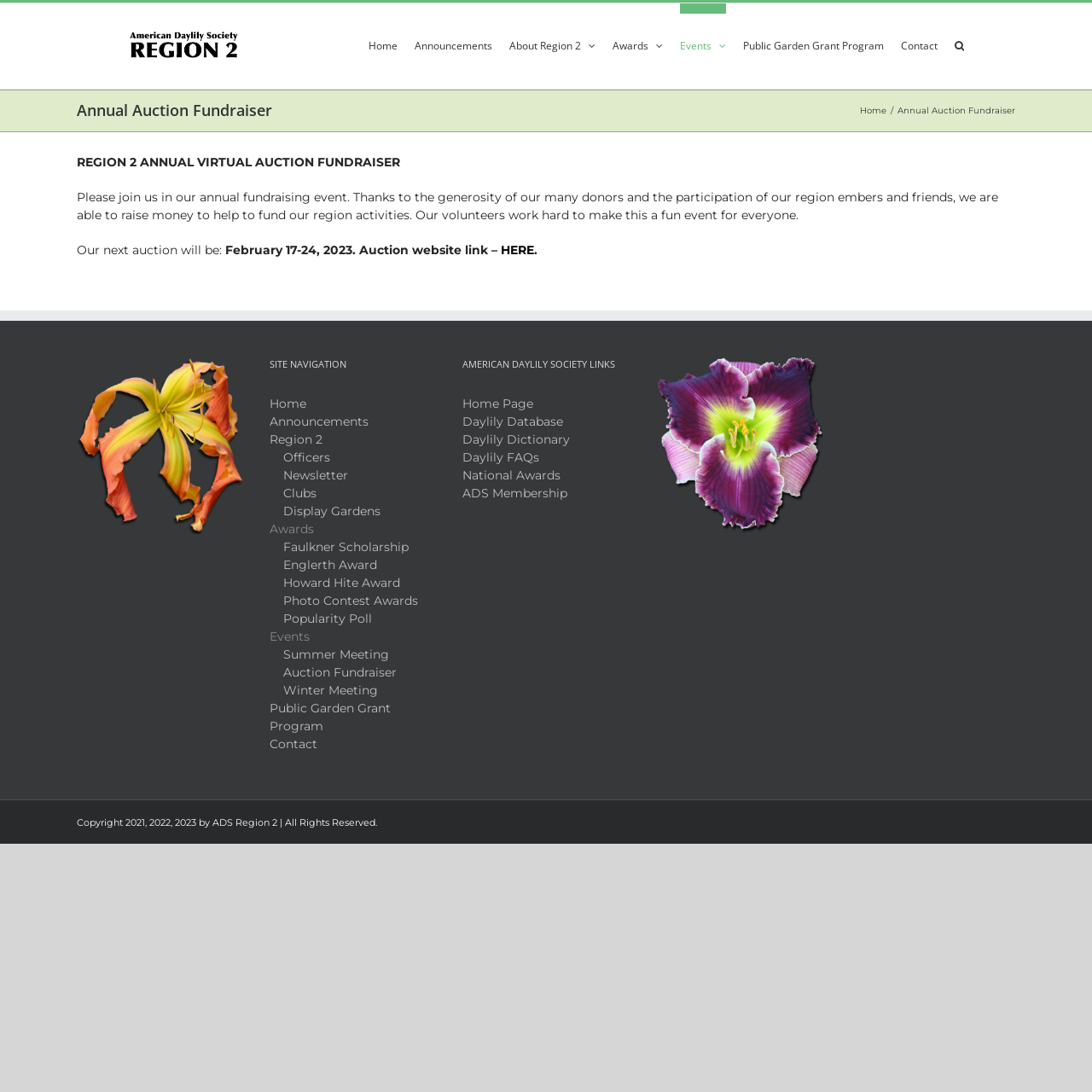What is the name of the organization?
Using the information from the image, provide a comprehensive answer to the question.

I found the answer by looking at the logo at the top left corner of the webpage, which says 'American Daylily Society: Region 2'. This suggests that the organization is a regional branch of the American Daylily Society.